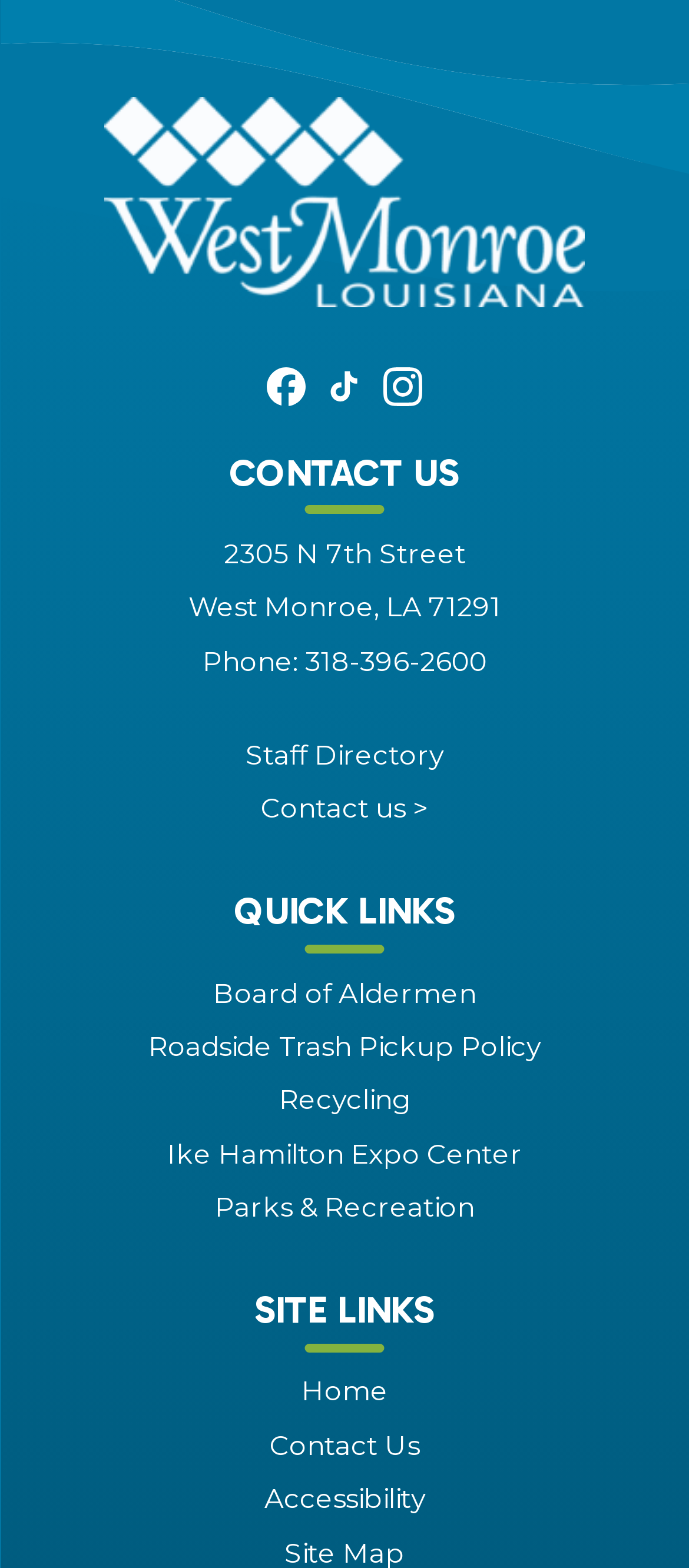Given the description of a UI element: "Parks & Recreation", identify the bounding box coordinates of the matching element in the webpage screenshot.

[0.312, 0.759, 0.688, 0.781]